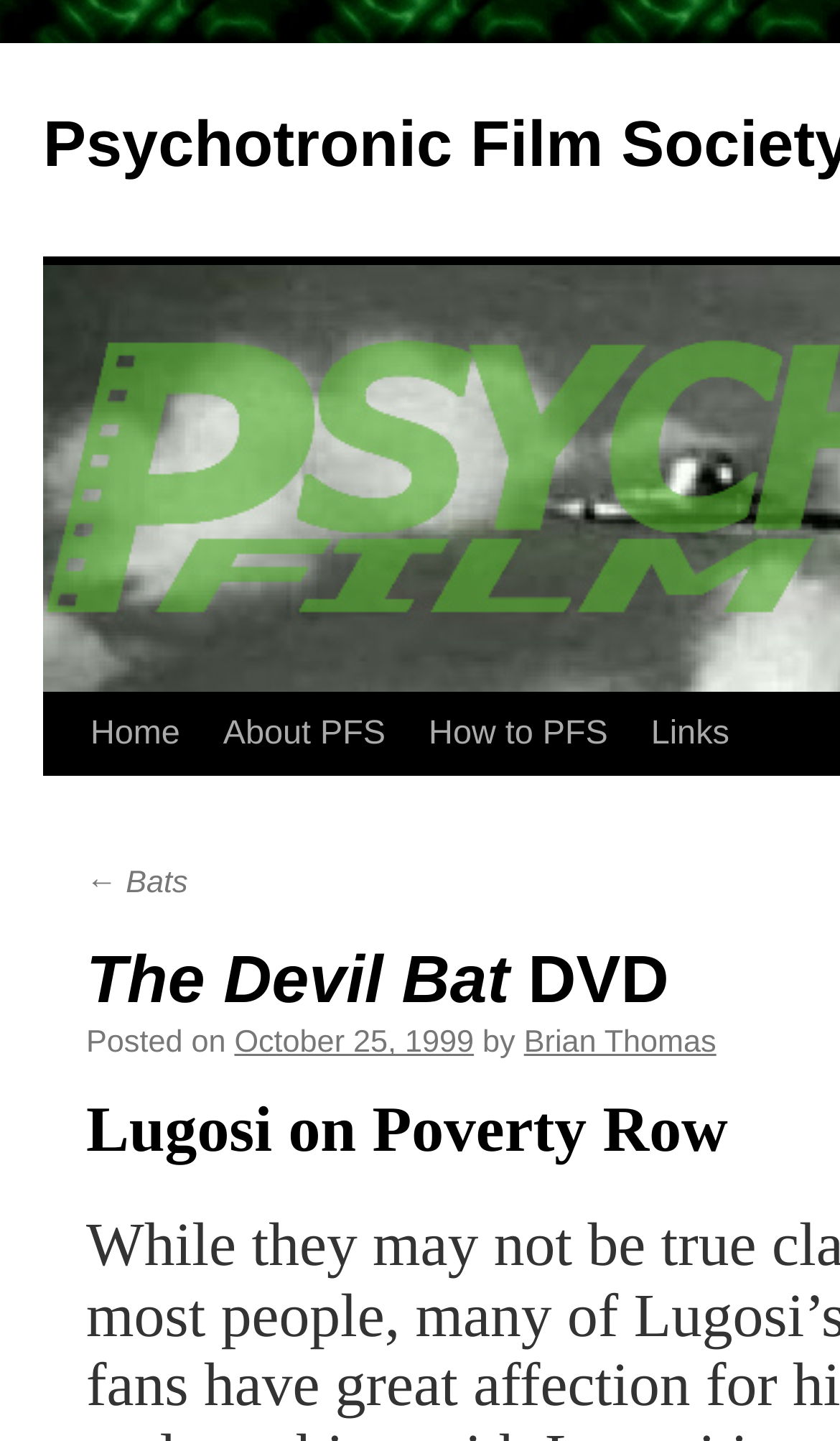Using details from the image, please answer the following question comprehensively:
What is the previous page link?

I found the answer by looking at the link with the arrow symbol '←' and the text 'Bats', which suggests it is a previous page link.